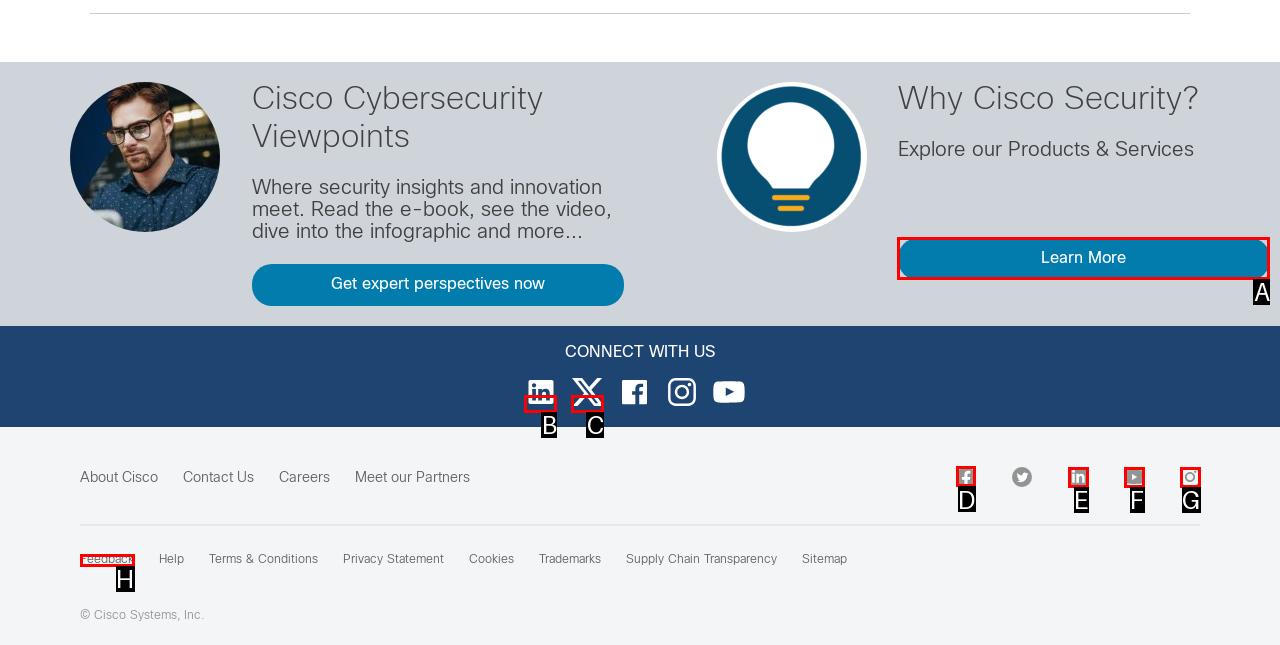Point out the HTML element I should click to achieve the following task: Connect with us on Facebook Provide the letter of the selected option from the choices.

D